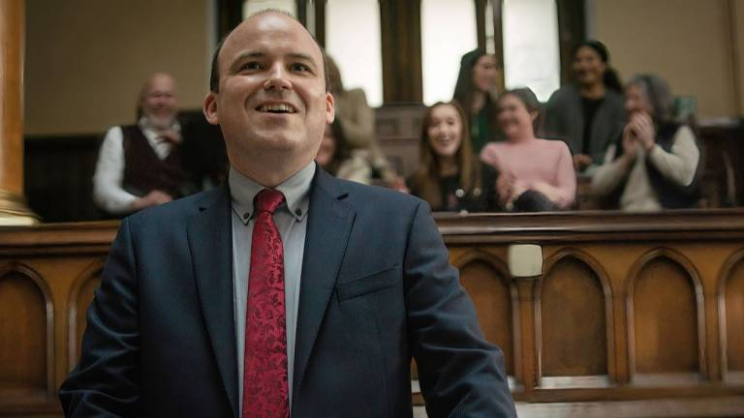What is the atmosphere in the scene?
Please respond to the question with a detailed and well-explained answer.

The atmosphere in the scene appears to be positive, as indicated by the warm and proud smile on the man's face, and the audience behind him visibly clapping or celebrating, suggesting a sense of joy and accomplishment.